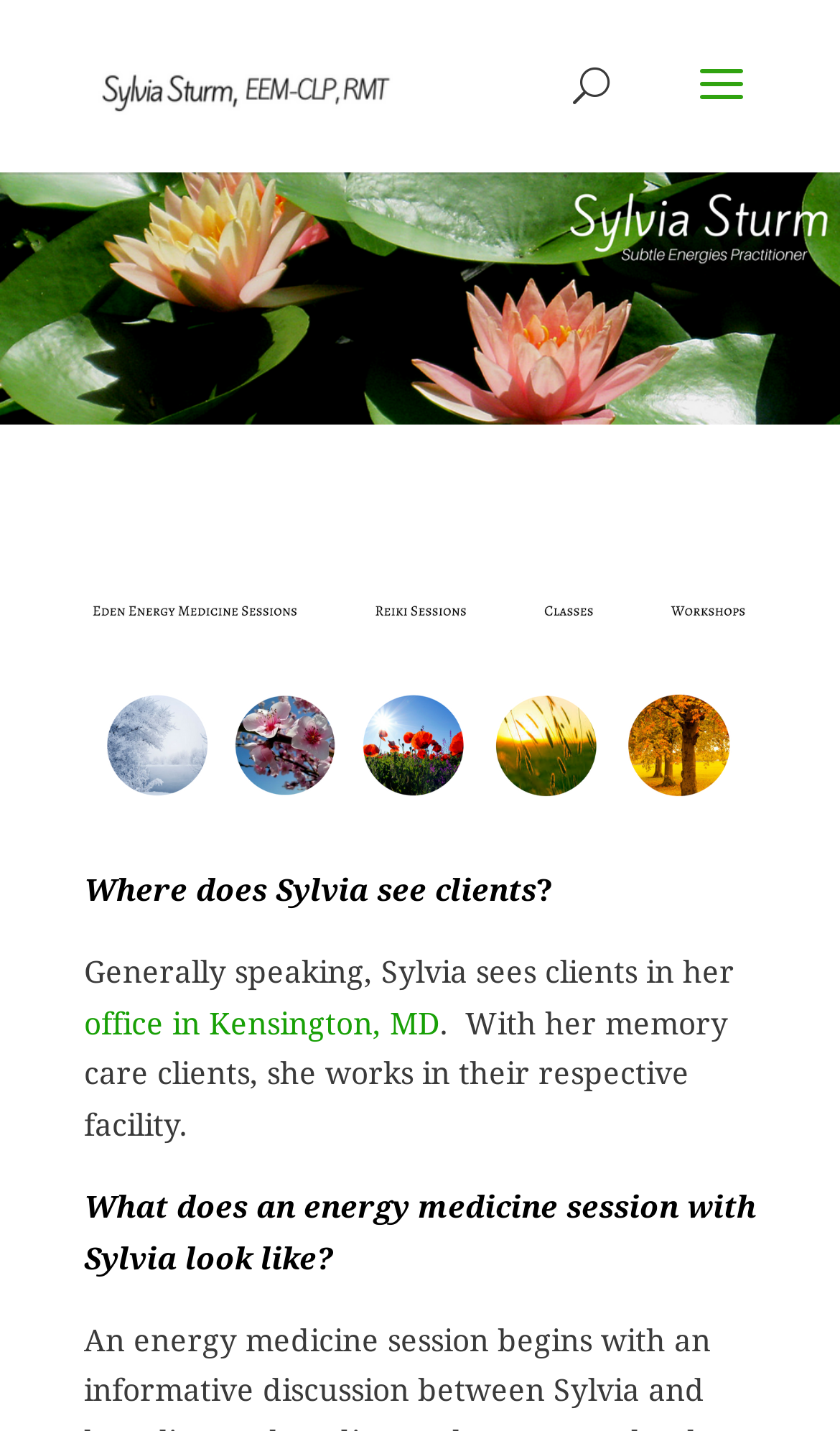Where does Sylvia see clients?
Please provide a single word or phrase based on the screenshot.

Office in Kensington, MD